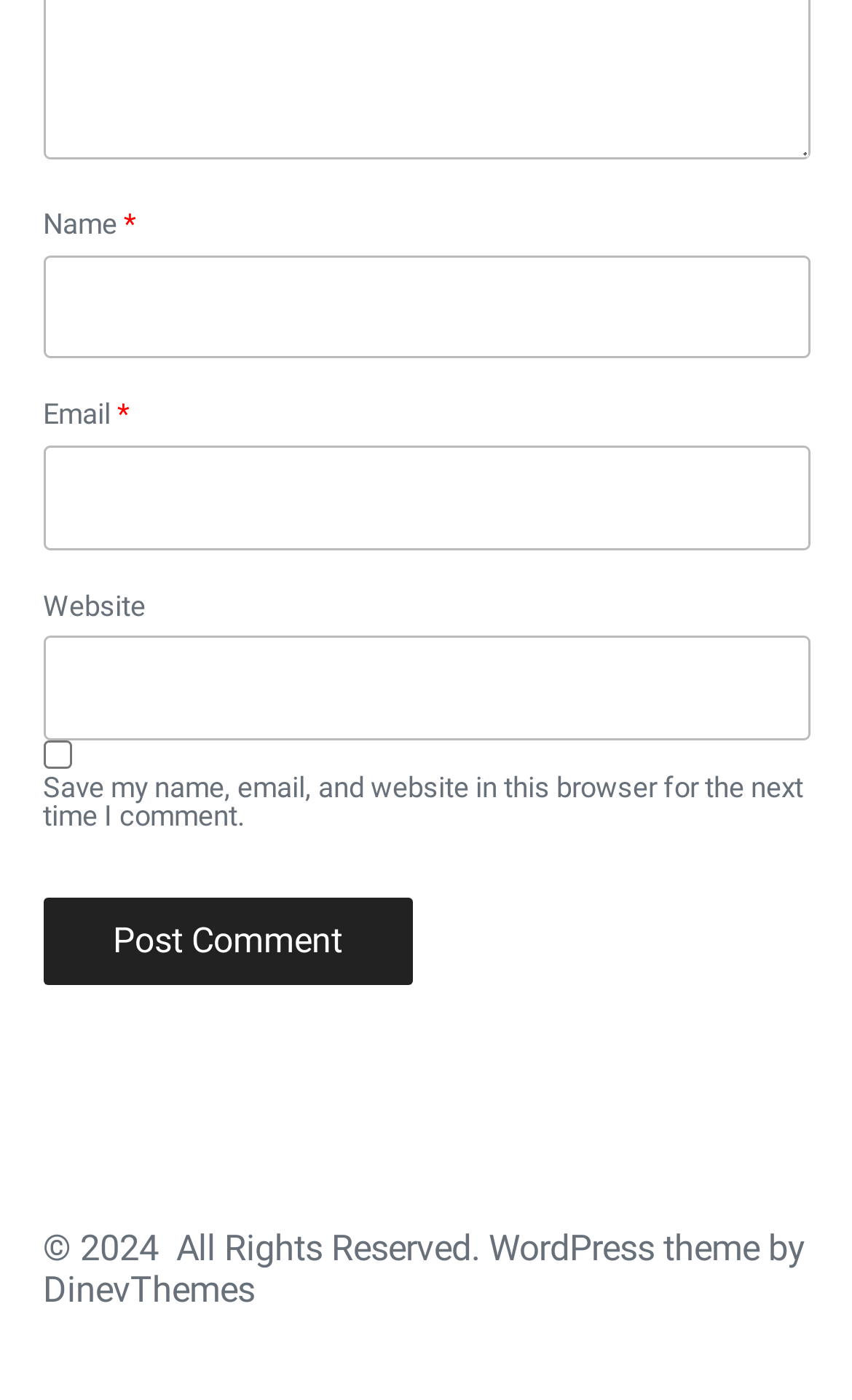Please provide a comprehensive response to the question below by analyzing the image: 
How many textboxes are required?

There are three textboxes on the webpage: 'Name', 'Email', and 'Website'. The 'Name' and 'Email' textboxes are marked as required, indicated by the '*' symbol, while the 'Website' textbox is not required.